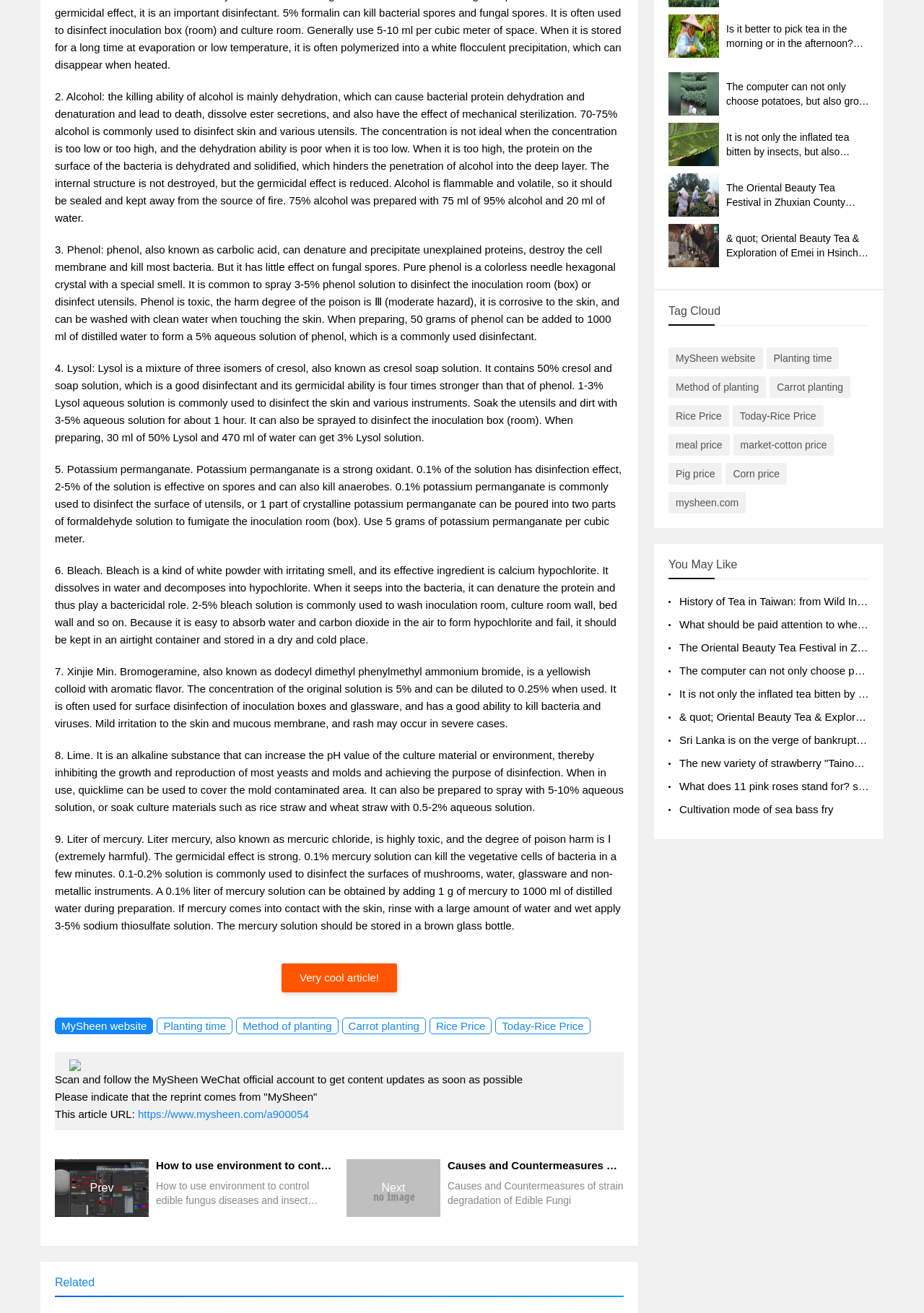Given the description "Today-Rice Price", determine the bounding box of the corresponding UI element.

[0.536, 0.775, 0.639, 0.788]